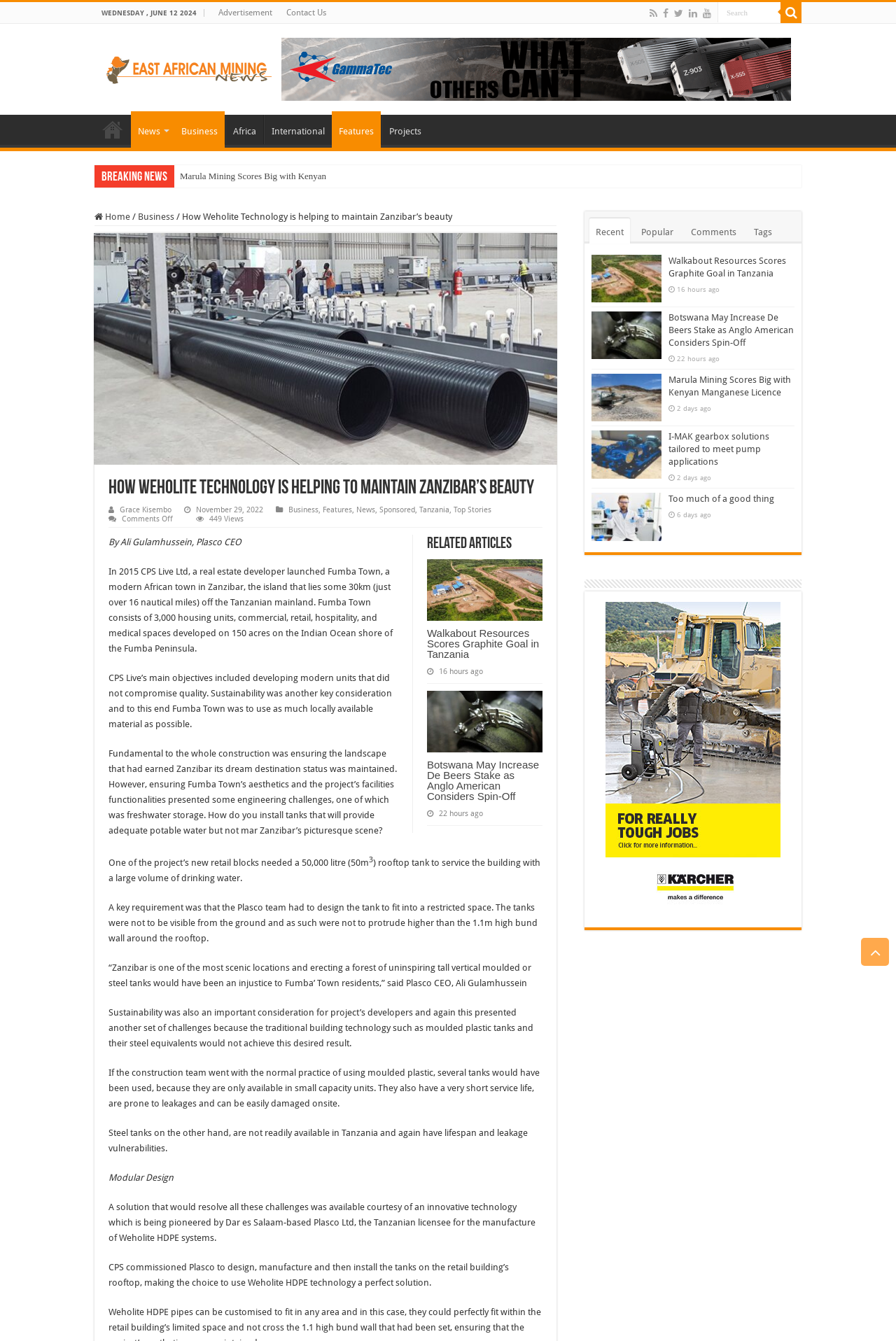Please give a one-word or short phrase response to the following question: 
What is the name of the technology used to design and manufacture the tanks?

Weholite HDPE technology